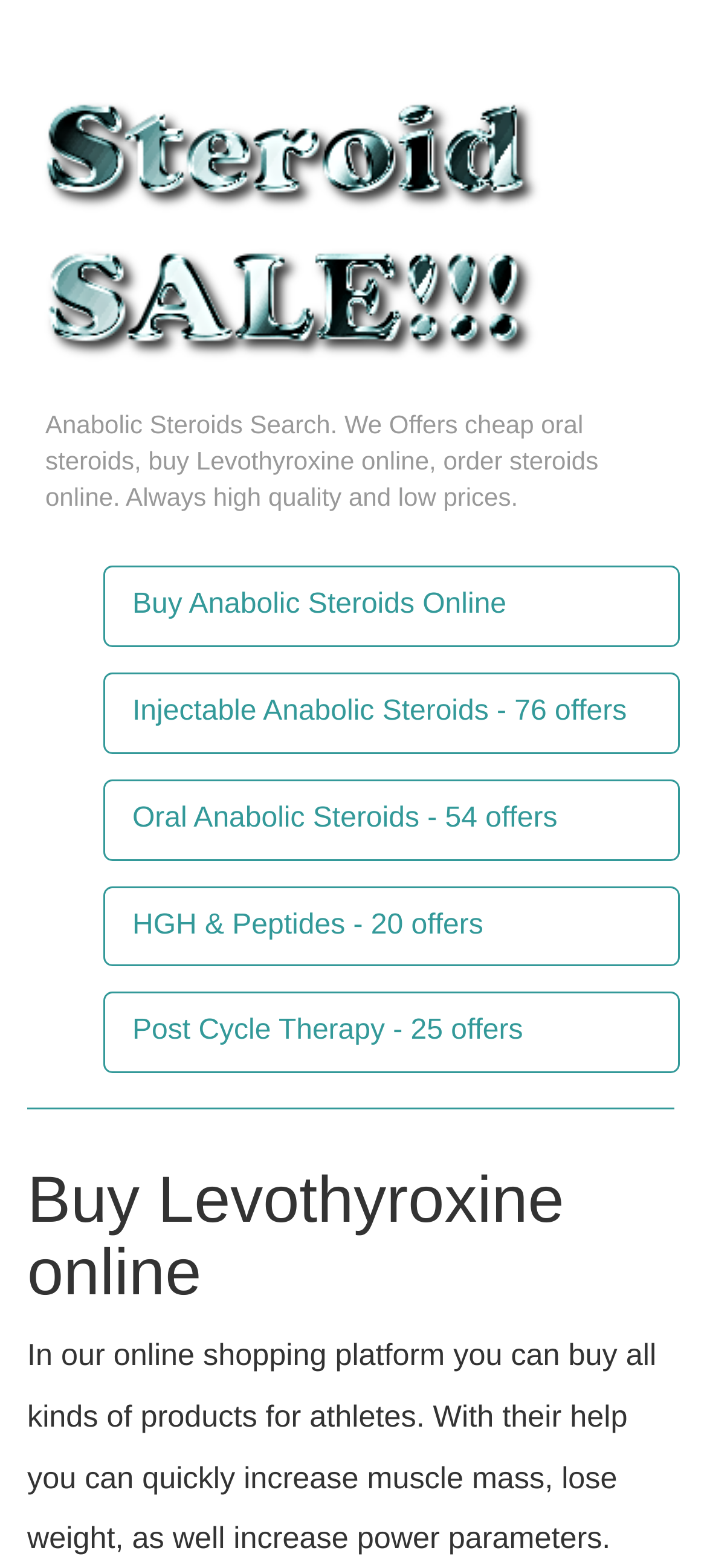Using the image as a reference, answer the following question in as much detail as possible:
What is the purpose of the products on this website?

According to the StaticText element, the products on this website are intended to help athletes quickly increase muscle mass, lose weight, and increase power parameters.